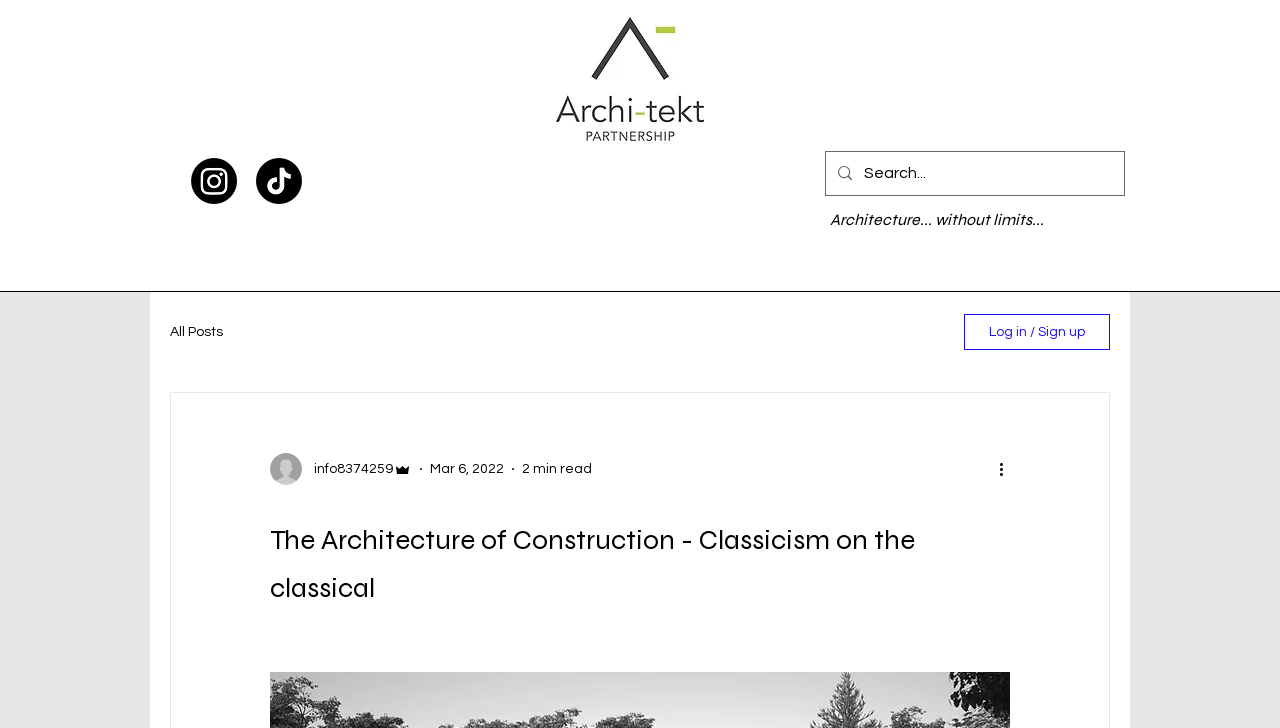How many social media links are available?
Carefully examine the image and provide a detailed answer to the question.

I counted the number of social media links in the social bar section, which includes Instagram and TikTok.